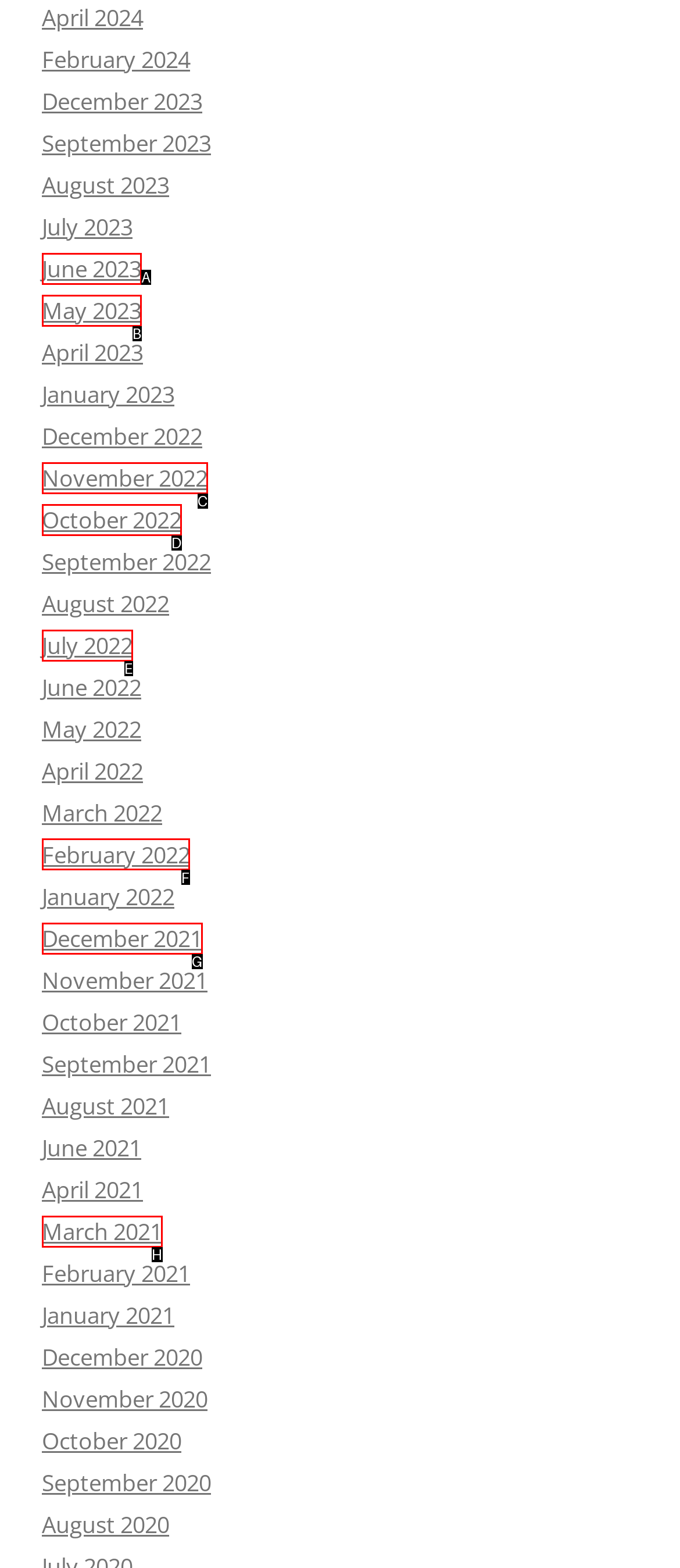What option should I click on to execute the task: View February 2022? Give the letter from the available choices.

F